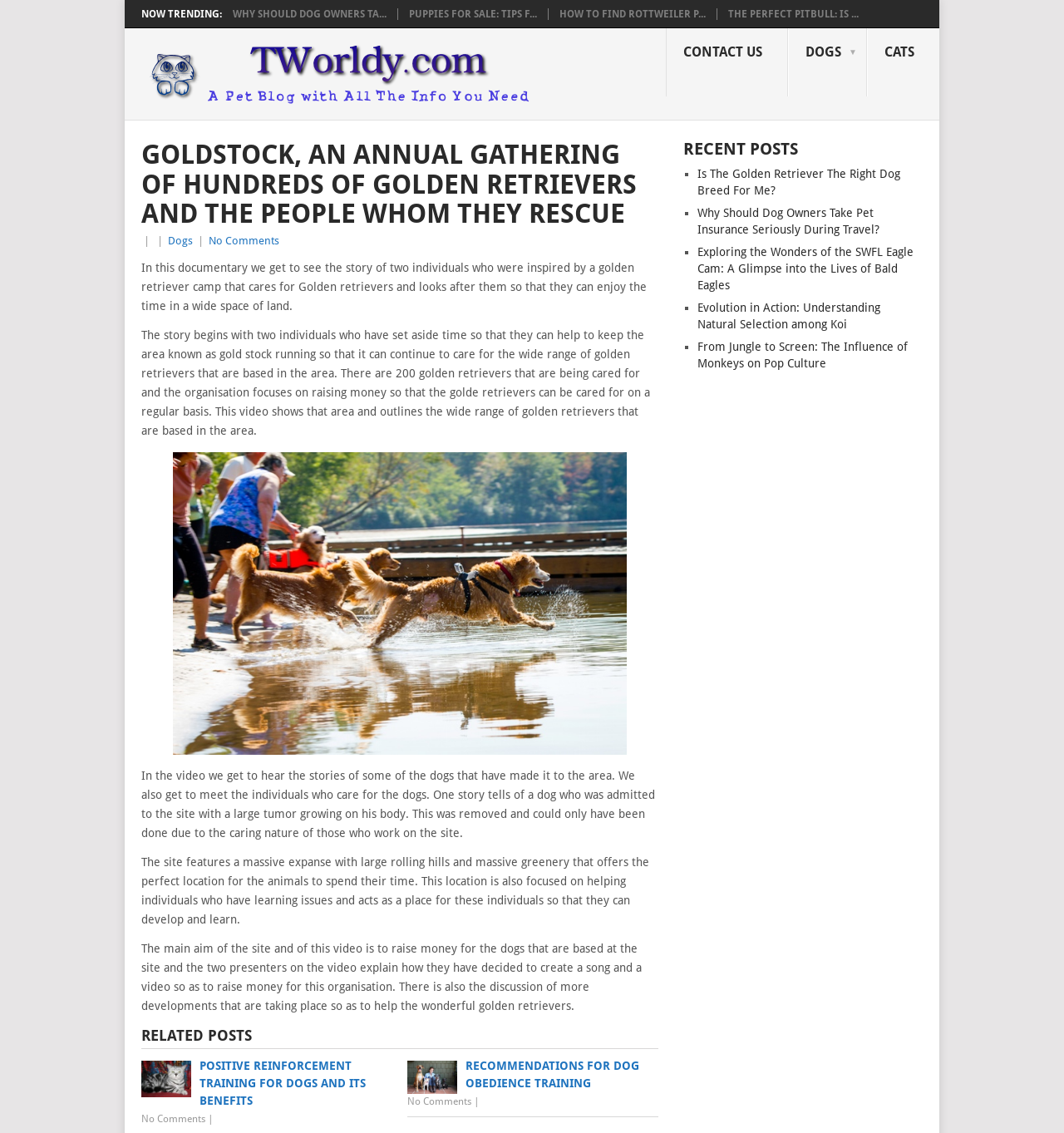Find the bounding box coordinates of the clickable area required to complete the following action: "Click on 'WHY SHOULD DOG OWNERS TAKE PET INSURANCE SERIOUSLY DURING TRAVEL?'".

[0.656, 0.182, 0.827, 0.209]